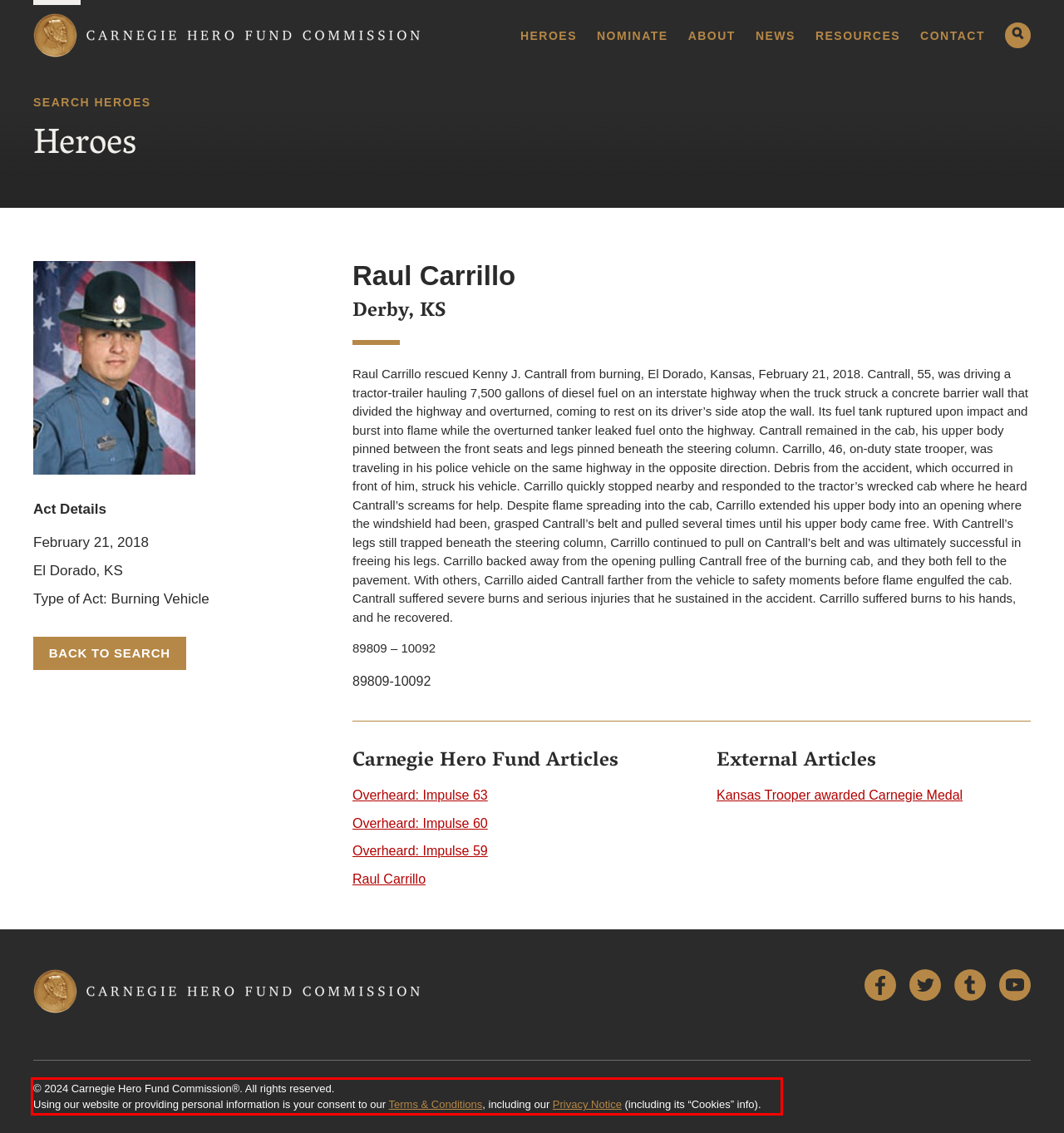View the screenshot of the webpage and identify the UI element surrounded by a red bounding box. Extract the text contained within this red bounding box.

© 2024 Carnegie Hero Fund Commission®. All rights reserved. Using our website or providing personal information is your consent to our Terms & Conditions, including our Privacy Notice (including its “Cookies” info).